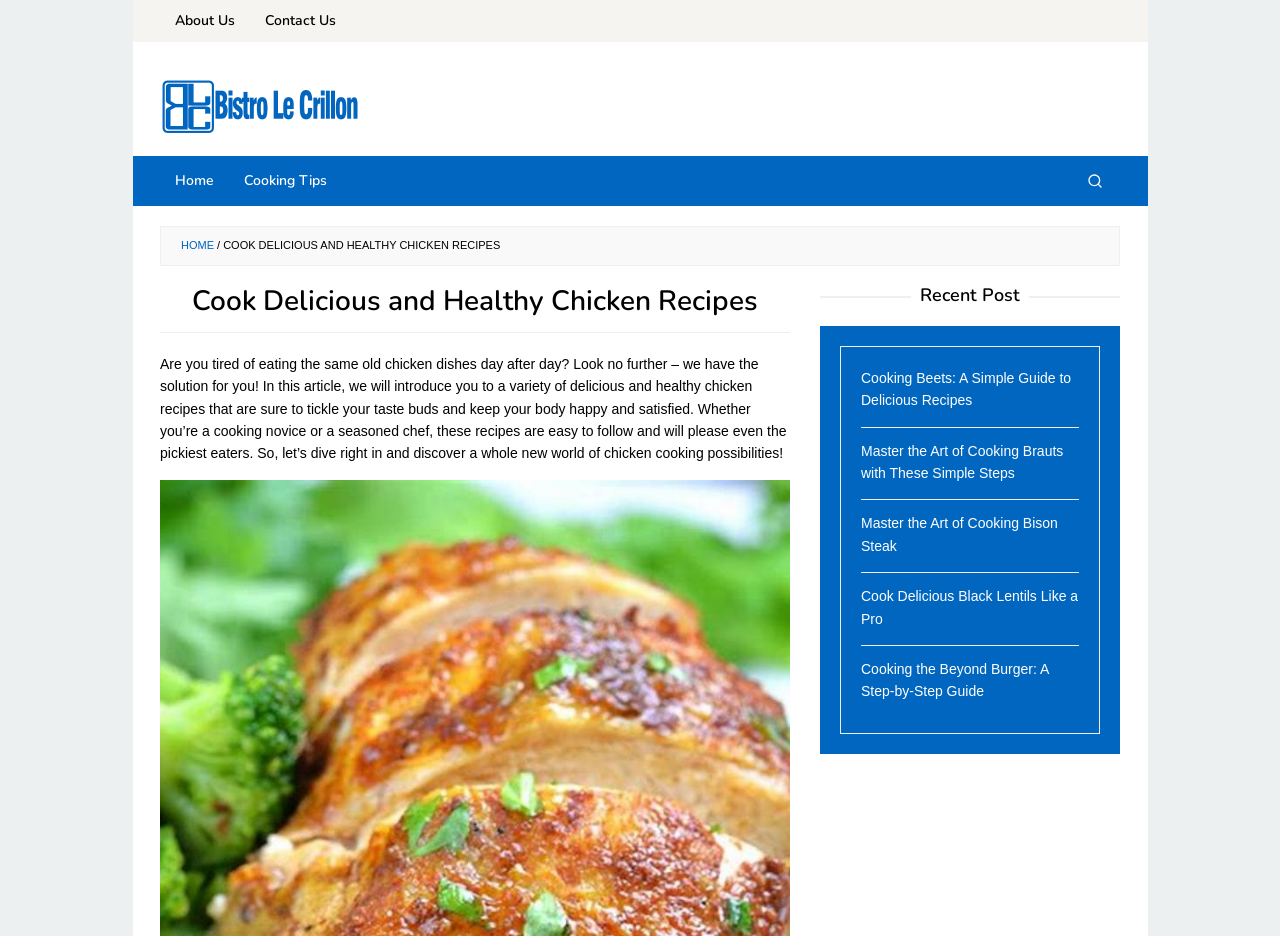Identify the bounding box coordinates for the region to click in order to carry out this instruction: "visit home page". Provide the coordinates using four float numbers between 0 and 1, formatted as [left, top, right, bottom].

[0.125, 0.167, 0.179, 0.221]